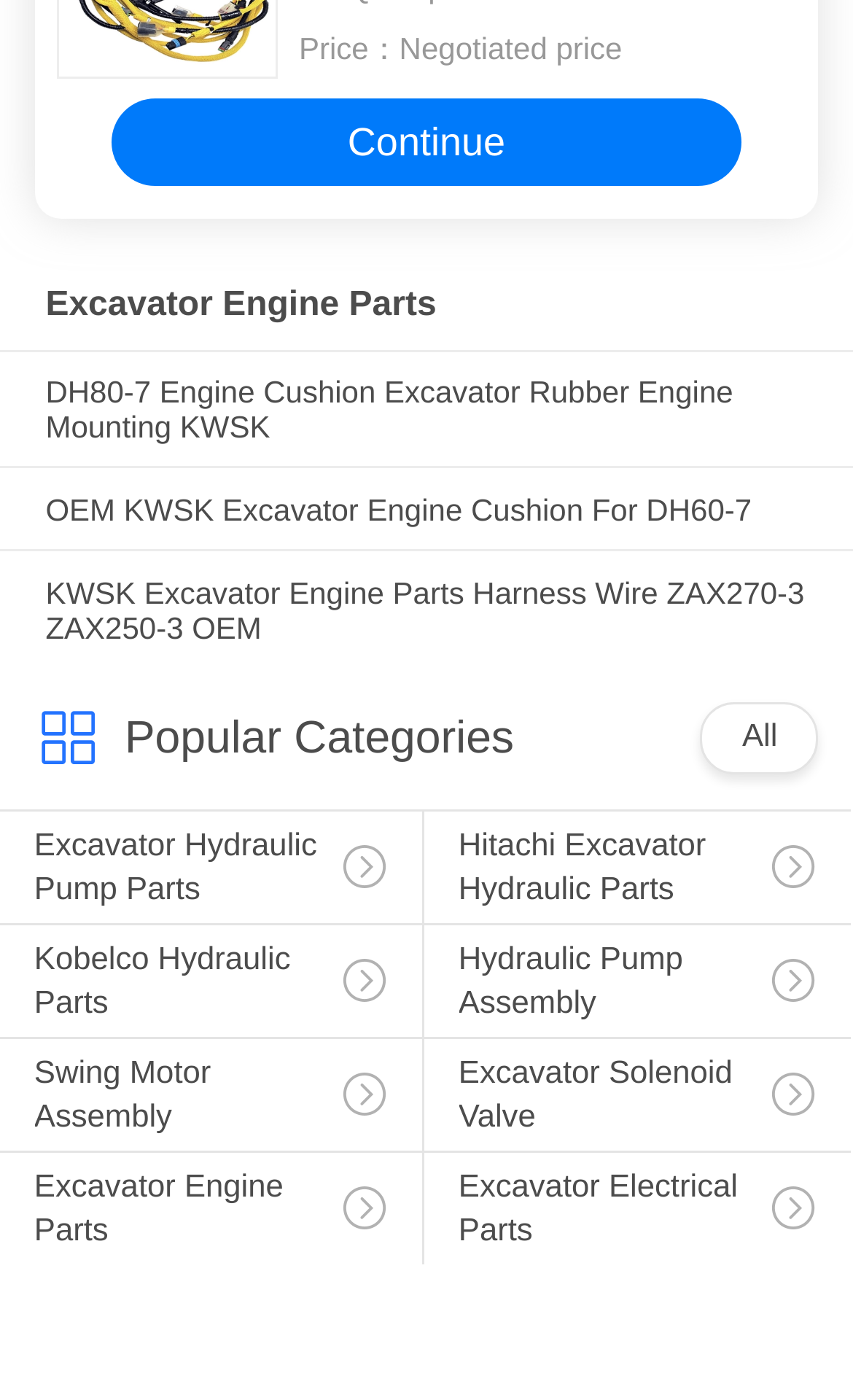Reply to the question with a single word or phrase:
How many types of excavator parts are listed?

7